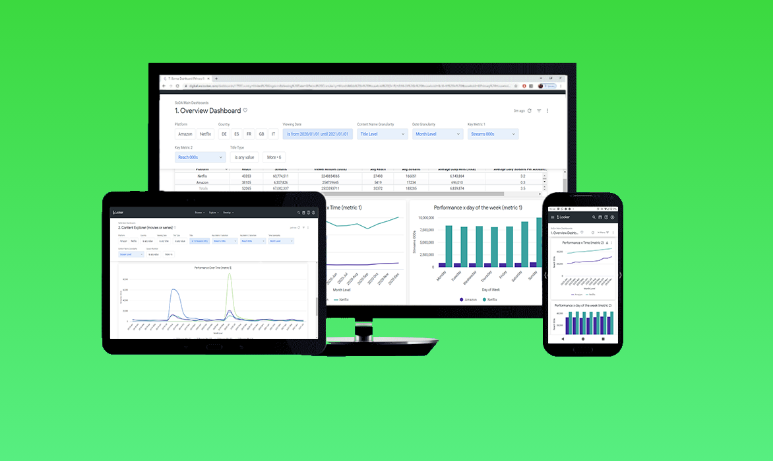Analyze the image and provide a detailed caption.

The image showcases a modern digital dashboard interface displayed across three different devices: a large monitor, a tablet, and a smartphone, all set against a vibrant green background. 

The large monitor features the "Overview Dashboard," displaying an array of analytics with various columns and graphs, conveying important metrics related to performance. The tablet's screen showcases a line graph, illustrating data trends, while the smartphone presents detailed bar graphs, likely summarizing performance metrics over a specific timeline. This arrangement highlights the application’s adaptability for various platforms, emphasizing real-time data accessibility and comprehensive analysis for users. Overall, the image encapsulates the essence of a cutting-edge intelligence platform designed to revolutionize reporting and research.